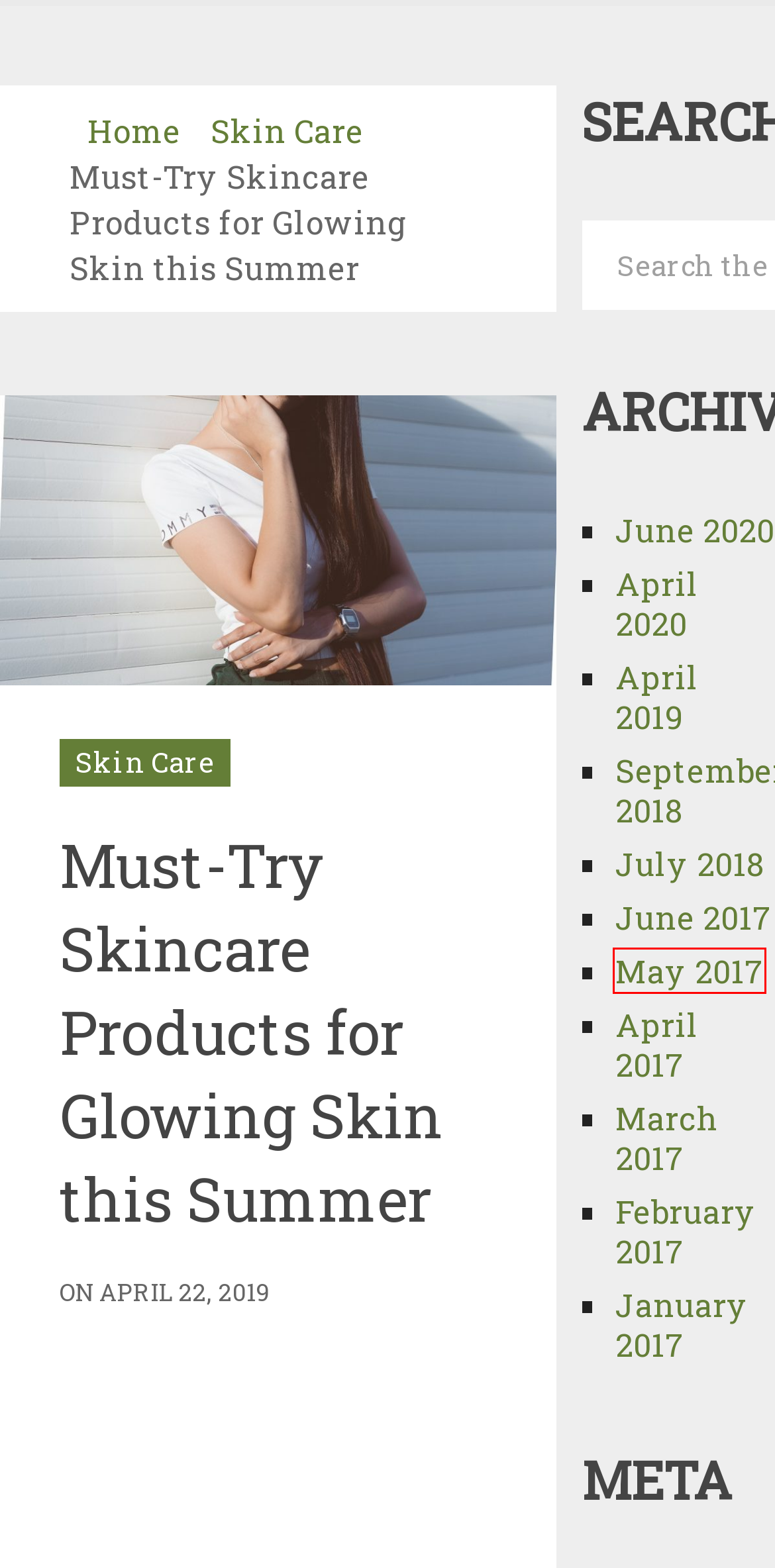You are looking at a webpage screenshot with a red bounding box around an element. Pick the description that best matches the new webpage after interacting with the element in the red bounding box. The possible descriptions are:
A. April 2017 | Origani Philippines Skincare Reviews
B. January 2017 | Origani Philippines Skincare Reviews
C. July 2018 | Origani Philippines Skincare Reviews
D. March 2017 | Origani Philippines Skincare Reviews
E. April 2020 | Origani Philippines Skincare Reviews
F. May 2017 | Origani Philippines Skincare Reviews
G. June 2017 | Origani Philippines Skincare Reviews
H. April 2019 | Origani Philippines Skincare Reviews

F